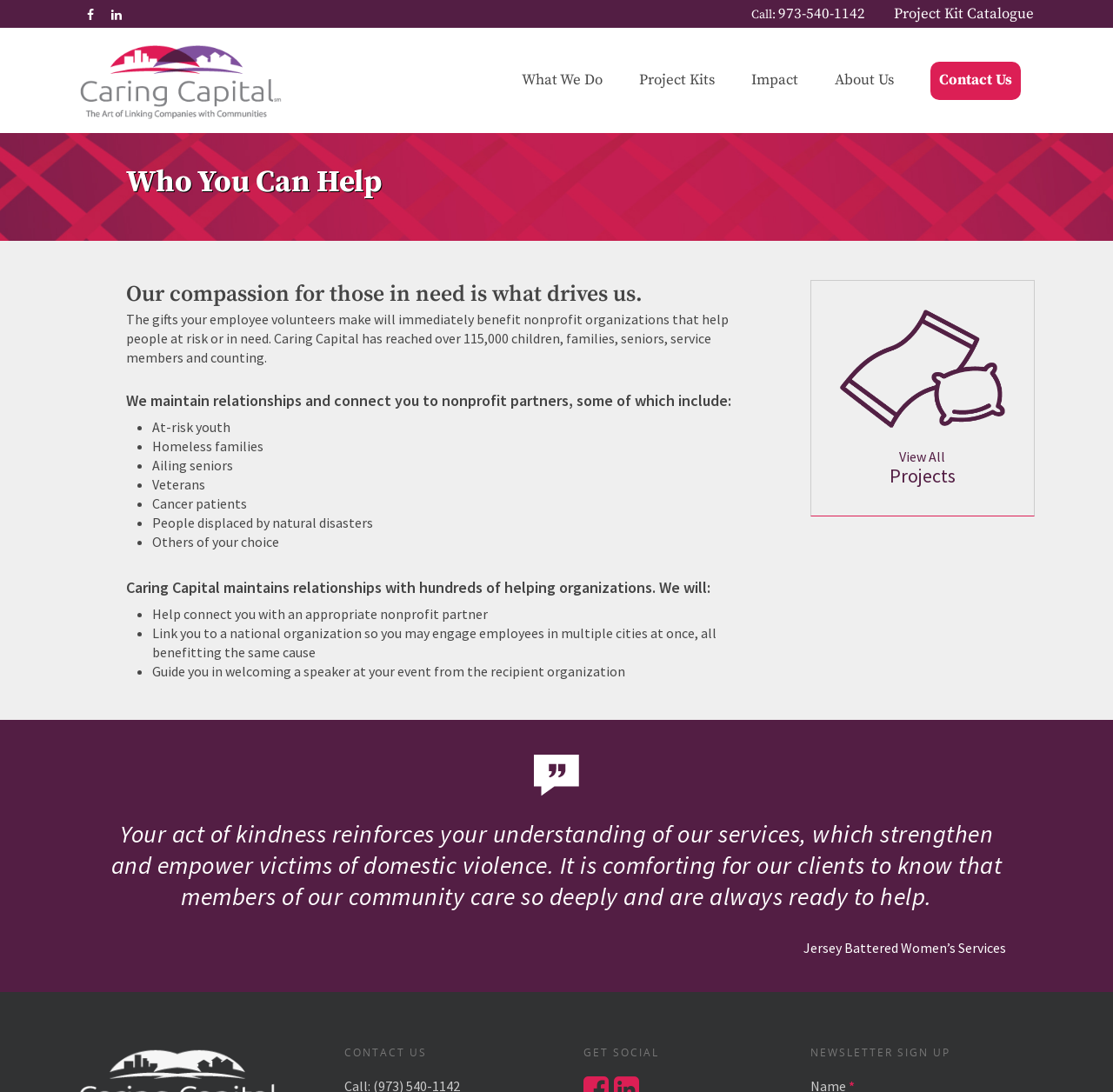Describe the webpage meticulously, covering all significant aspects.

The webpage is about Caring Capital, an organization that helps people in need. At the top, there are several links, including a phone number, a project kit catalog, and the organization's name, which is accompanied by an image. Below these links, there are four main navigation links: "What We Do", "Project Kits", "Impact", and "About Us".

The main content of the page is divided into sections. The first section has a heading "Who You Can Help" and a subheading that explains the organization's mission. Below this, there is a paragraph of text that describes how the organization helps people in need.

The next section has a heading "We maintain relationships and connect you to nonprofit partners" and lists several types of people that the organization helps, including at-risk youth, homeless families, and veterans. Each type of person is represented by a bullet point.

The following section has a heading "Caring Capital maintains relationships with hundreds of helping organizations" and explains how the organization connects people with nonprofit partners. This section also includes a list of bullet points that describe the services provided.

On the right side of the page, there is a section with a heading "Projects" and an image with a quote. Below this, there is a blockquote with a testimonial from Jersey Battered Women's Services.

At the bottom of the page, there are three columns with headings "CONTACT US", "GET SOCIAL", and "NEWSLETTER SIGN UP".